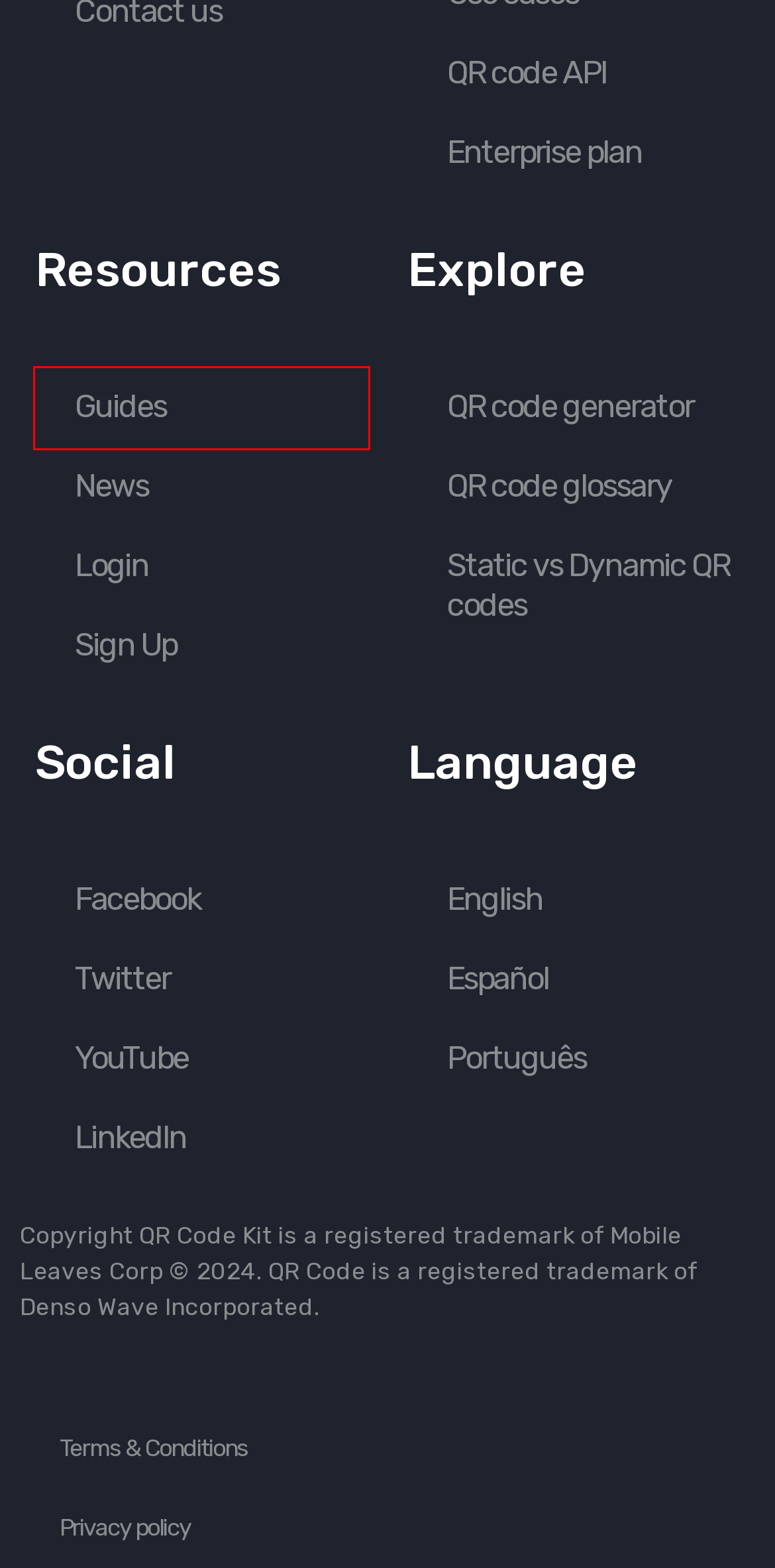Inspect the screenshot of a webpage with a red rectangle bounding box. Identify the webpage description that best corresponds to the new webpage after clicking the element inside the bounding box. Here are the candidates:
A. Guides • QR Code KIT
B. News • QR Code KIT
C. Terms & Conditions • QR Code KIT
D. O Facebook aposta nos códigos QR de perfil • QR Code KIT
E. Login - QRCodeKit.com
F. Facebook se lanza a los códigos QR de perfil • QR Code KIT
G. Enterprise plan: designed for business • QR Code Kit
H. Create your account • QR Code KIT

A